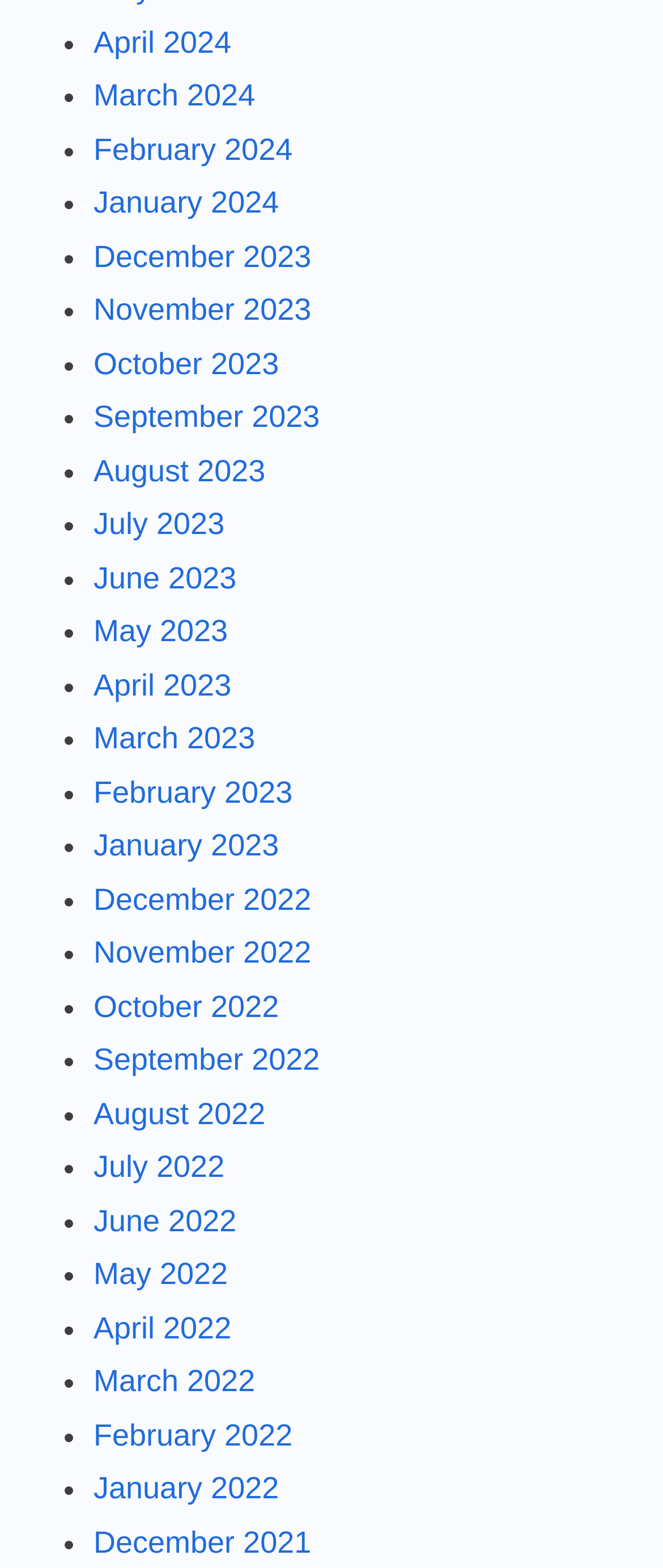Pinpoint the bounding box coordinates of the area that should be clicked to complete the following instruction: "View December 2021". The coordinates must be given as four float numbers between 0 and 1, i.e., [left, top, right, bottom].

[0.141, 0.973, 0.469, 0.994]